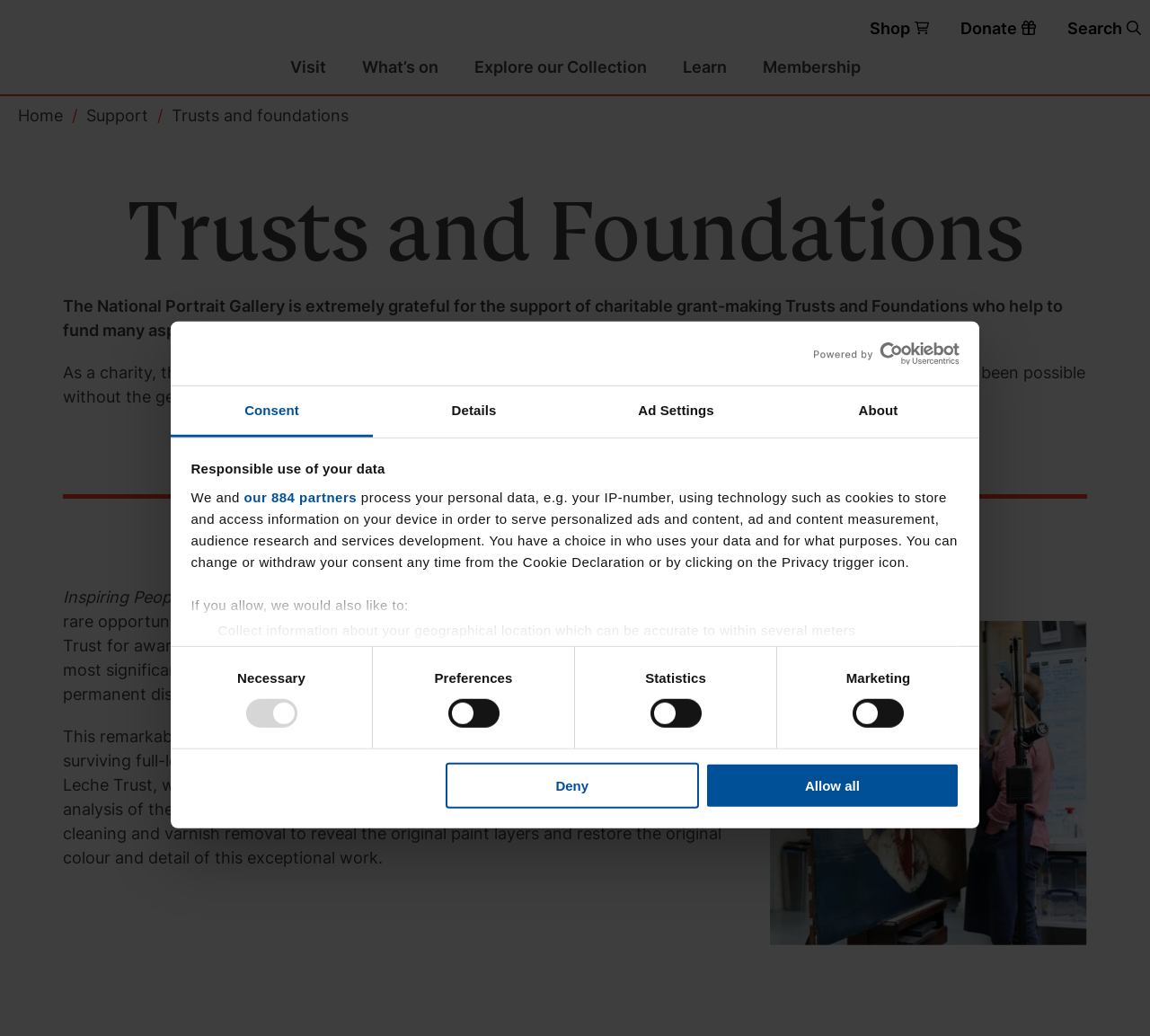Pinpoint the bounding box coordinates of the element you need to click to execute the following instruction: "Visit the National Portrait Gallery website". The bounding box should be represented by four float numbers between 0 and 1, in the format [left, top, right, bottom].

[0.297, 0.017, 0.703, 0.039]